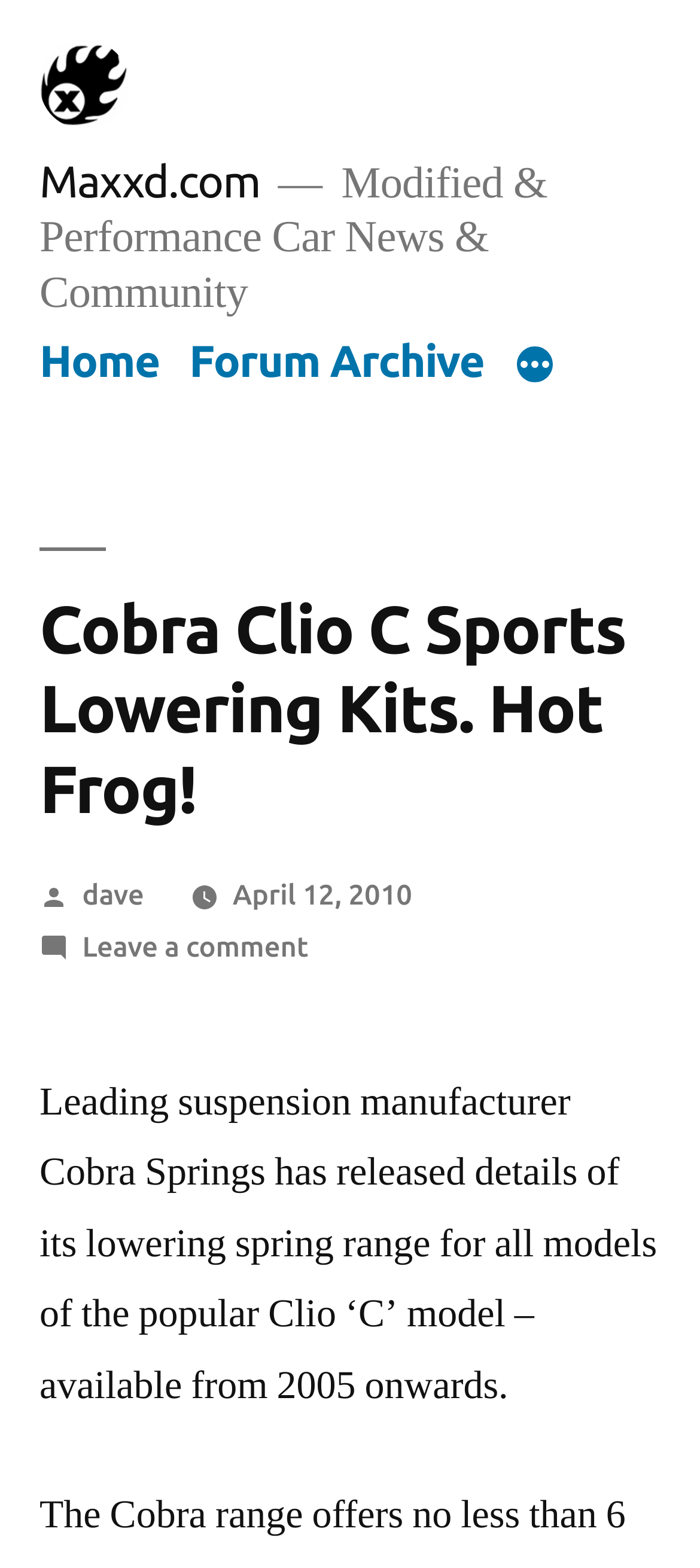Predict the bounding box of the UI element based on the description: "April 12, 2010". The coordinates should be four float numbers between 0 and 1, formatted as [left, top, right, bottom].

[0.332, 0.56, 0.589, 0.581]